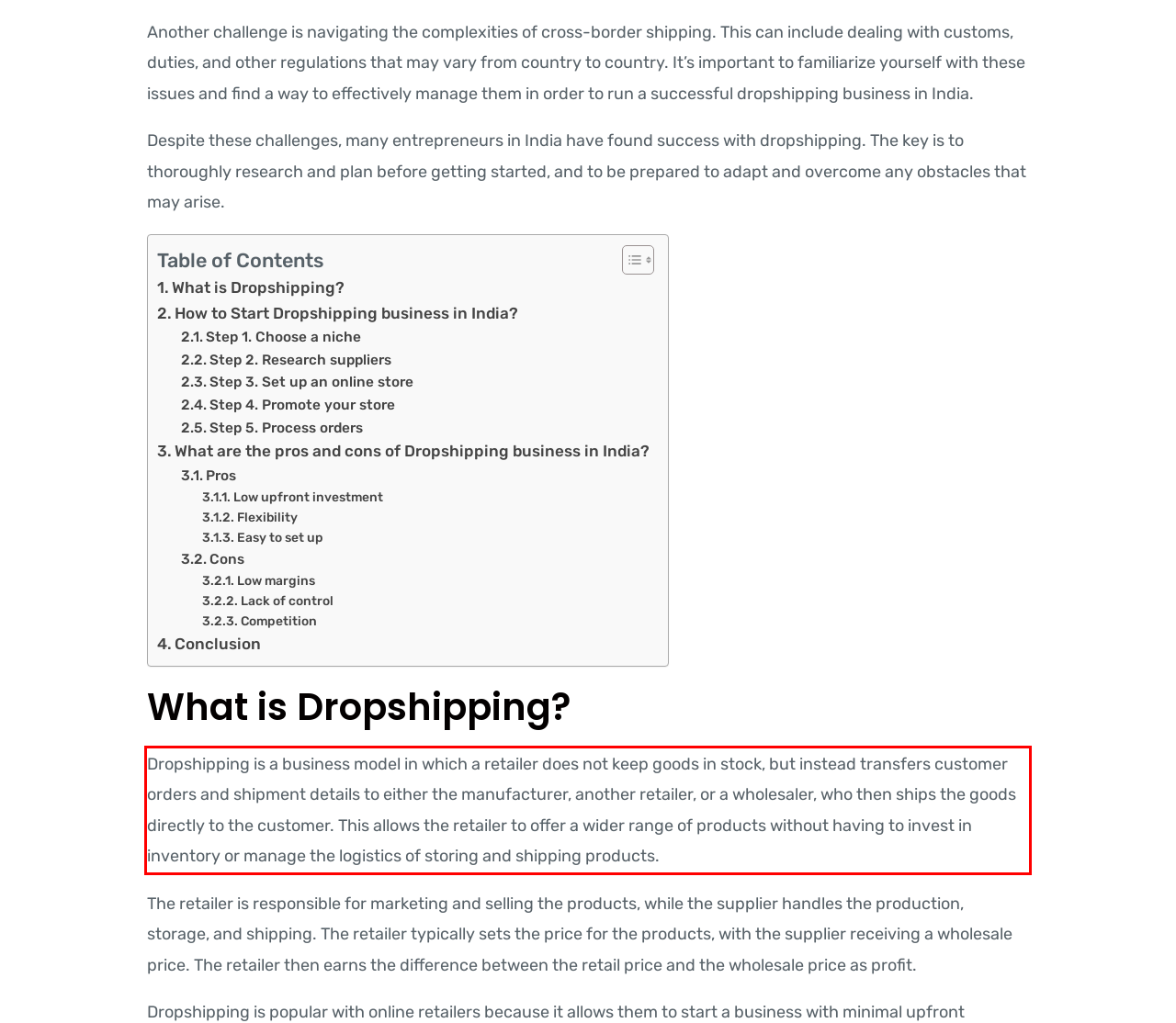Examine the webpage screenshot and use OCR to recognize and output the text within the red bounding box.

Dropshipping is a business model in which a retailer does not keep goods in stock, but instead transfers customer orders and shipment details to either the manufacturer, another retailer, or a wholesaler, who then ships the goods directly to the customer. This allows the retailer to offer a wider range of products without having to invest in inventory or manage the logistics of storing and shipping products.